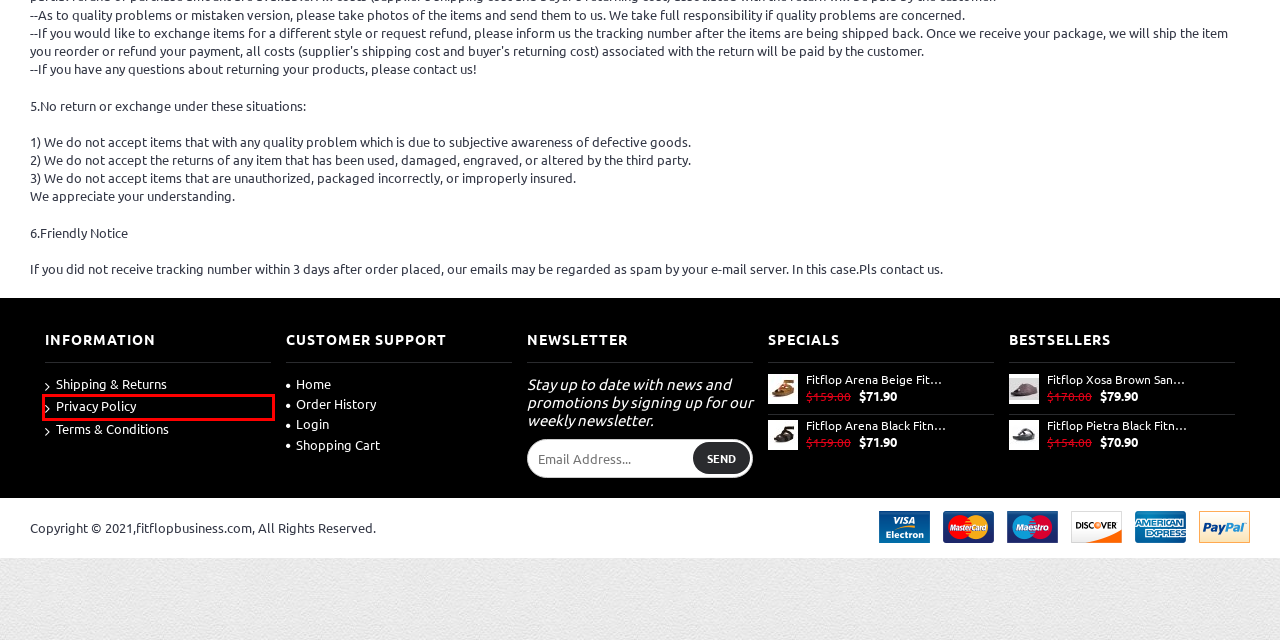Examine the screenshot of a webpage with a red bounding box around a UI element. Your task is to identify the webpage description that best corresponds to the new webpage after clicking the specified element. The given options are:
A. Fitflop Arena Beige Fitness Shoes For Women-Shop Fitflop Best Sellers
B. Privacy Policy
C. Fitflop Xosa Brown Sandal For Men-Unique Design Fitflop
D. Terms & Conditions
E. Fitflops Rokkit Sale - Fitflops Sandals Outlet Online
F. Fitflop Pietra Black Fitness Slipper For Women-Cheap UK Fitflop
G. Shopping Cart
H. Fitflop Arena Black Fitness Shoes For Women-Sale Retailer Fitflop

B